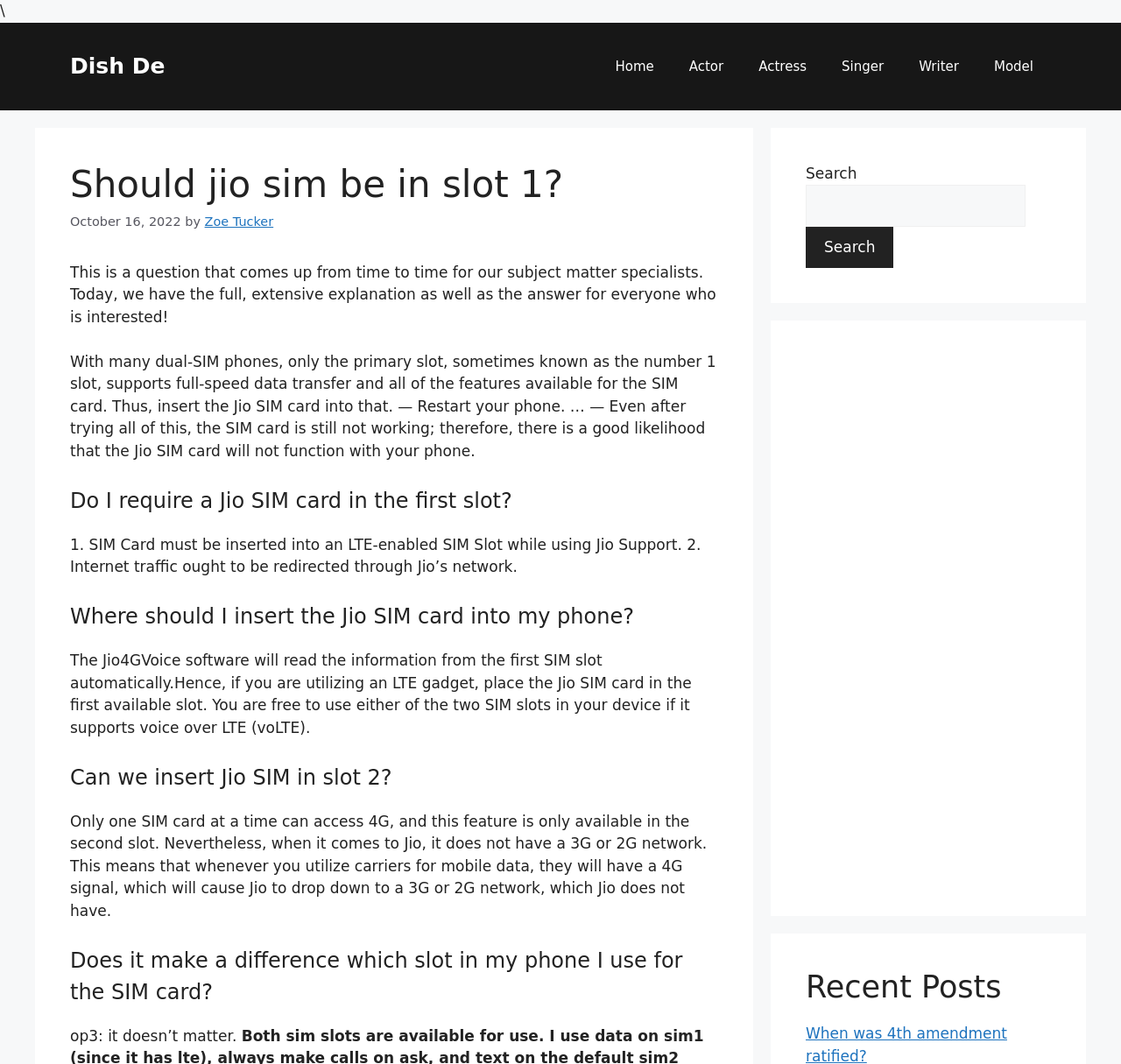Provide the bounding box coordinates in the format (top-left x, top-left y, bottom-right x, bottom-right y). All values are floating point numbers between 0 and 1. Determine the bounding box coordinate of the UI element described as: Zoe Tucker

[0.182, 0.202, 0.244, 0.215]